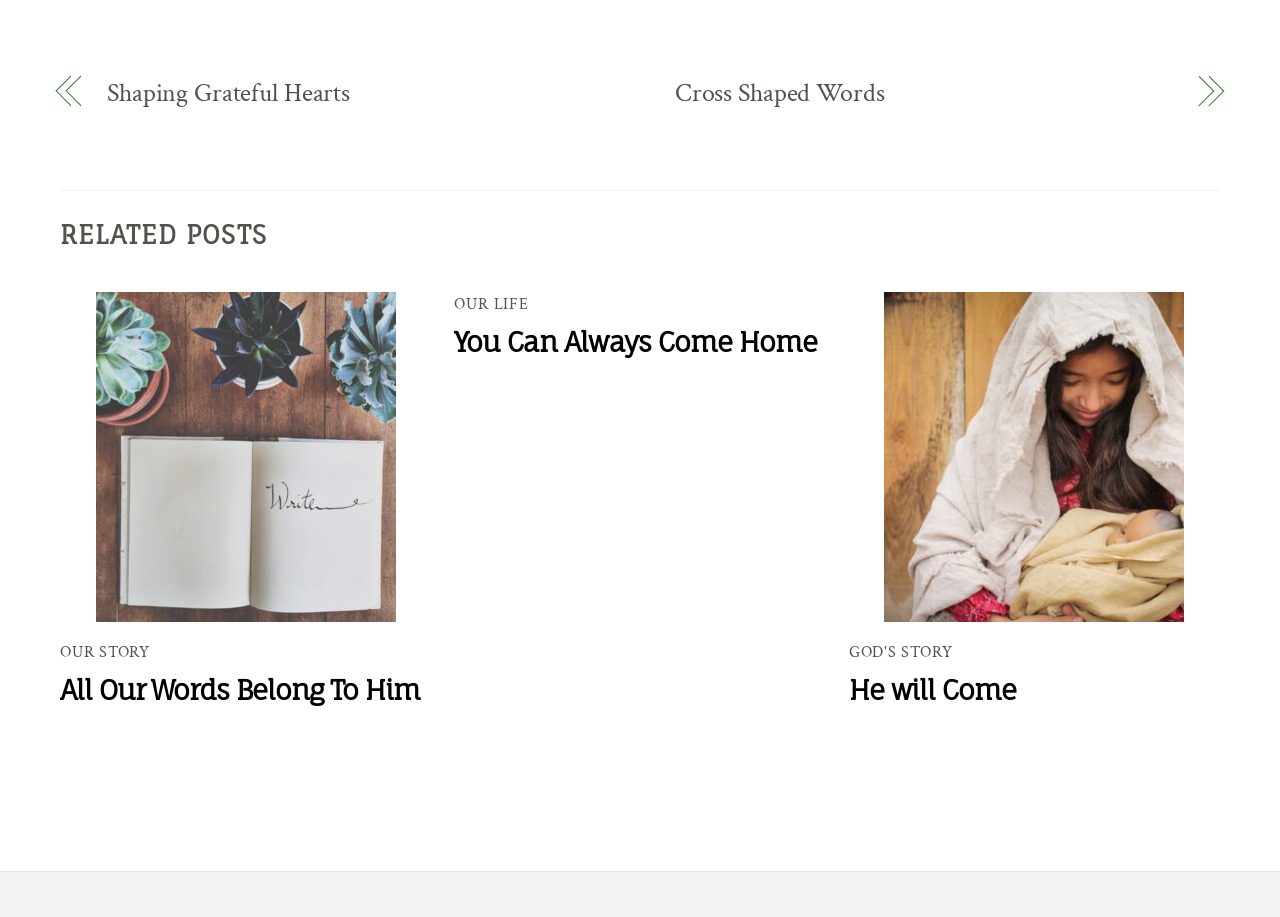Pinpoint the bounding box coordinates of the element you need to click to execute the following instruction: "view He will Come". The bounding box should be represented by four float numbers between 0 and 1, in the format [left, top, right, bottom].

[0.663, 0.734, 0.794, 0.771]